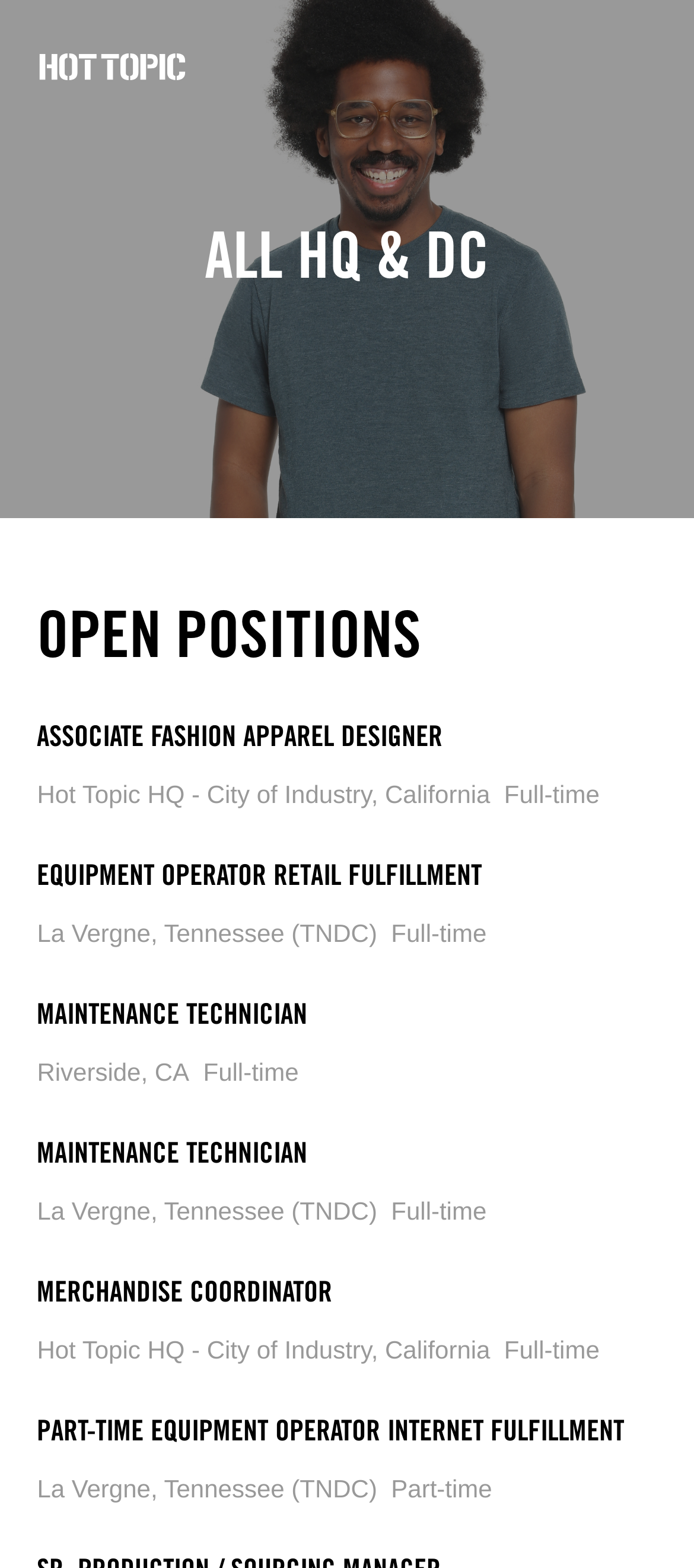Using the provided description Part-Time Equipment Operator Internet Fulfillment, find the bounding box coordinates for the UI element. Provide the coordinates in (top-left x, top-left y, bottom-right x, bottom-right y) format, ensuring all values are between 0 and 1.

[0.053, 0.905, 0.947, 0.923]